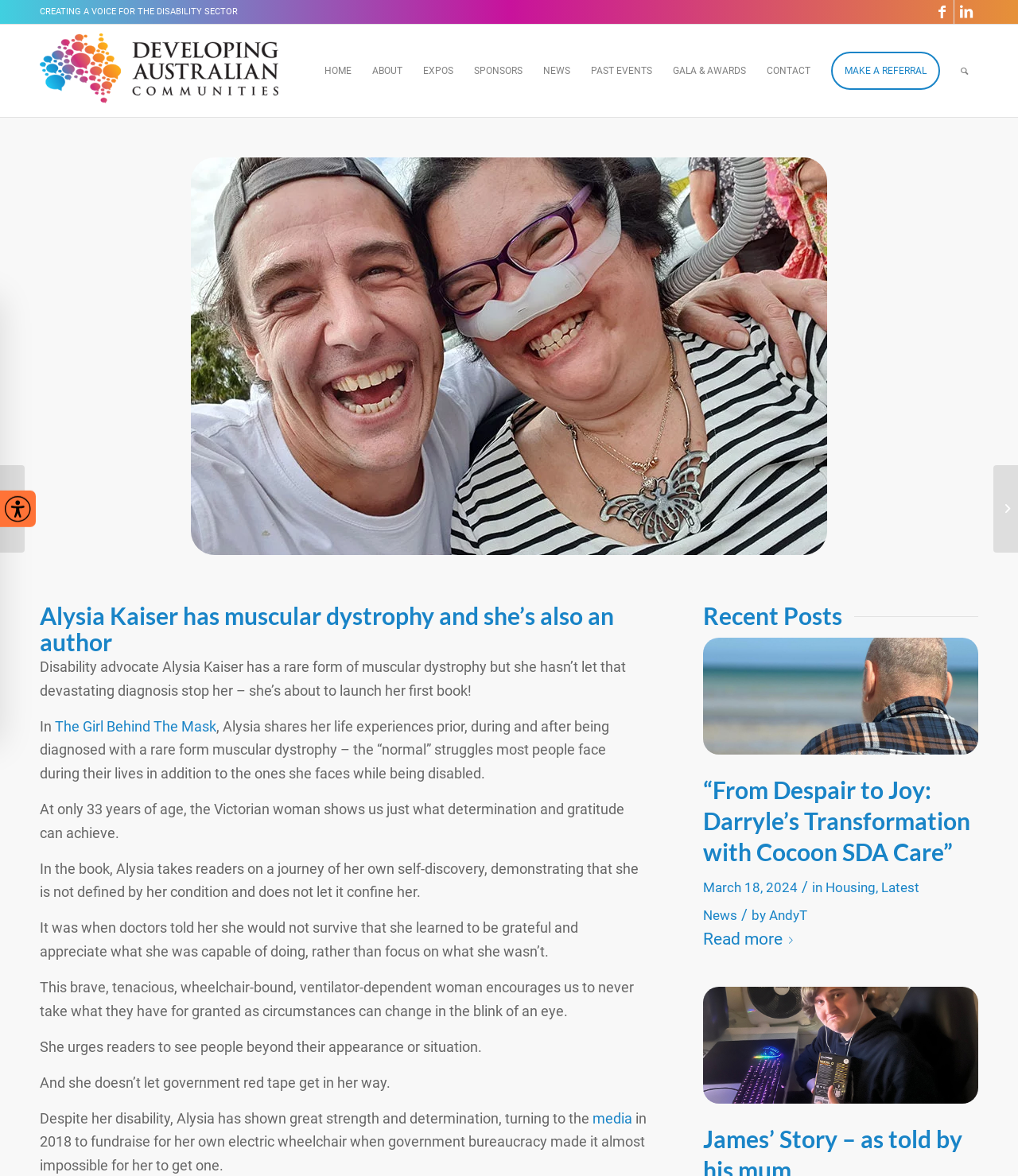Locate the bounding box coordinates of the element to click to perform the following action: 'Learn more about Developing Australian Communities'. The coordinates should be given as four float values between 0 and 1, in the form of [left, top, right, bottom].

[0.039, 0.021, 0.273, 0.099]